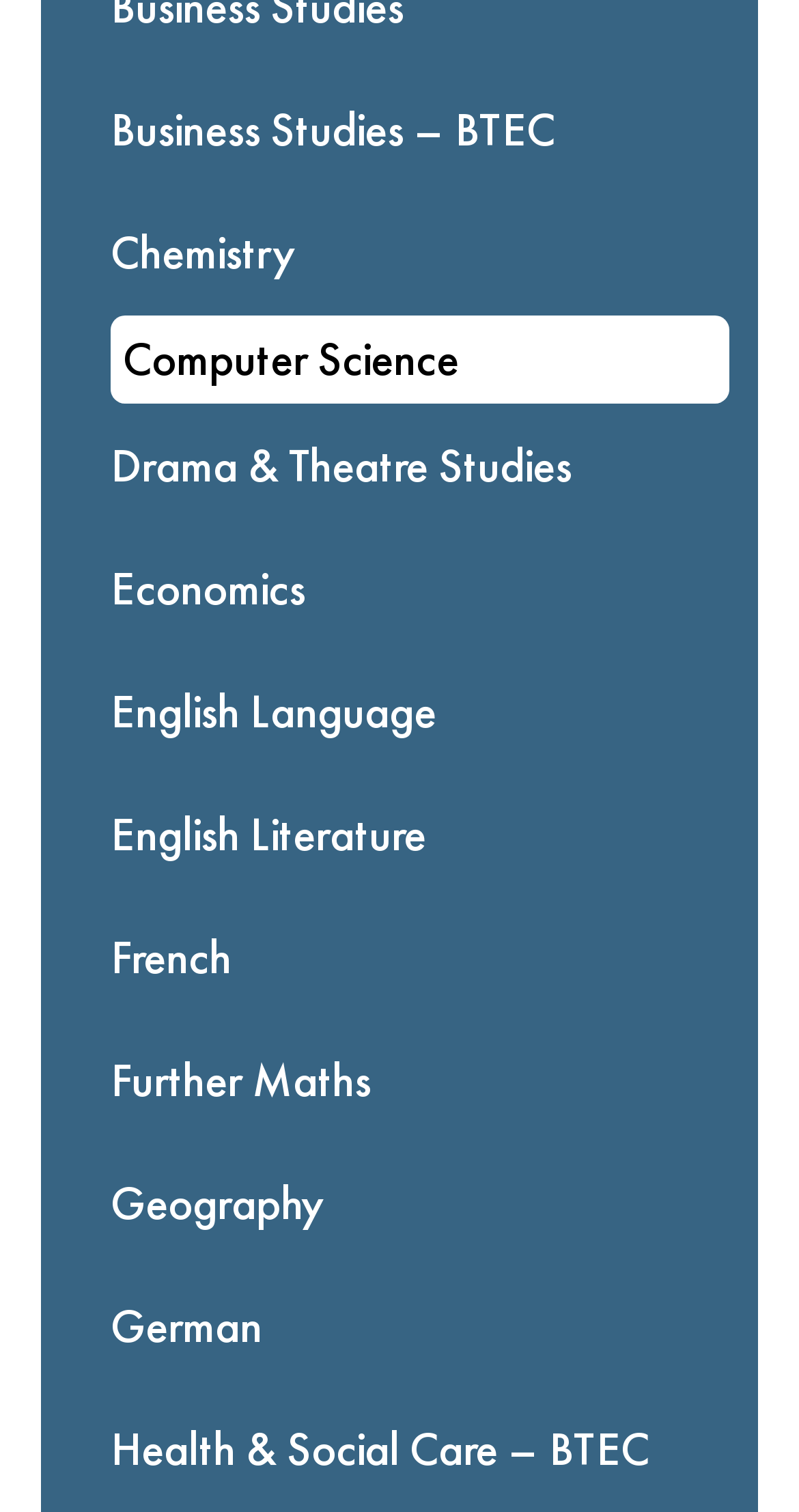Using the format (top-left x, top-left y, bottom-right x, bottom-right y), provide the bounding box coordinates for the described UI element. All values should be floating point numbers between 0 and 1: Computer Science

[0.138, 0.209, 0.913, 0.267]